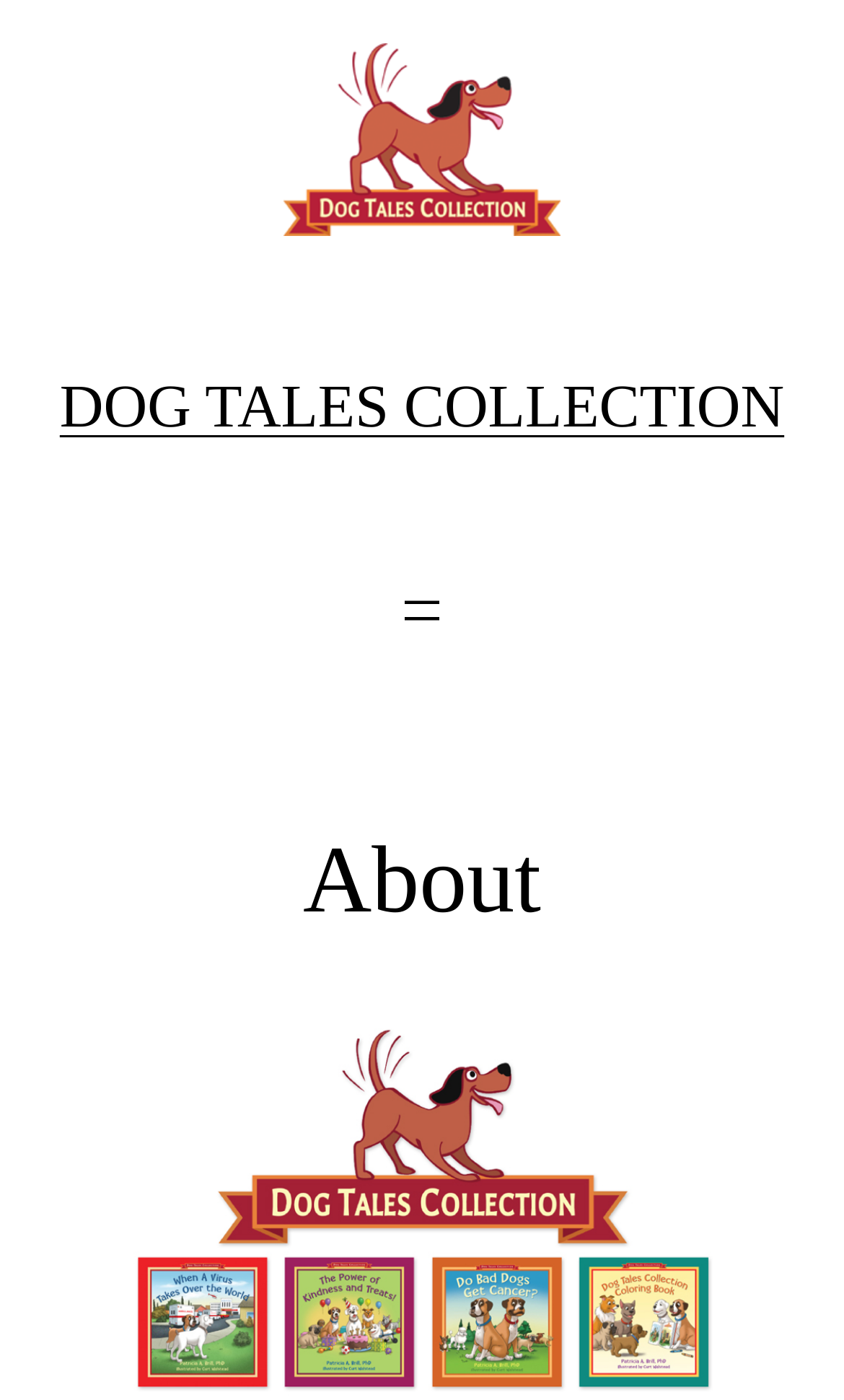Identify the bounding box coordinates for the UI element that matches this description: "alt="dog tales collection logo"".

[0.336, 0.031, 0.664, 0.169]